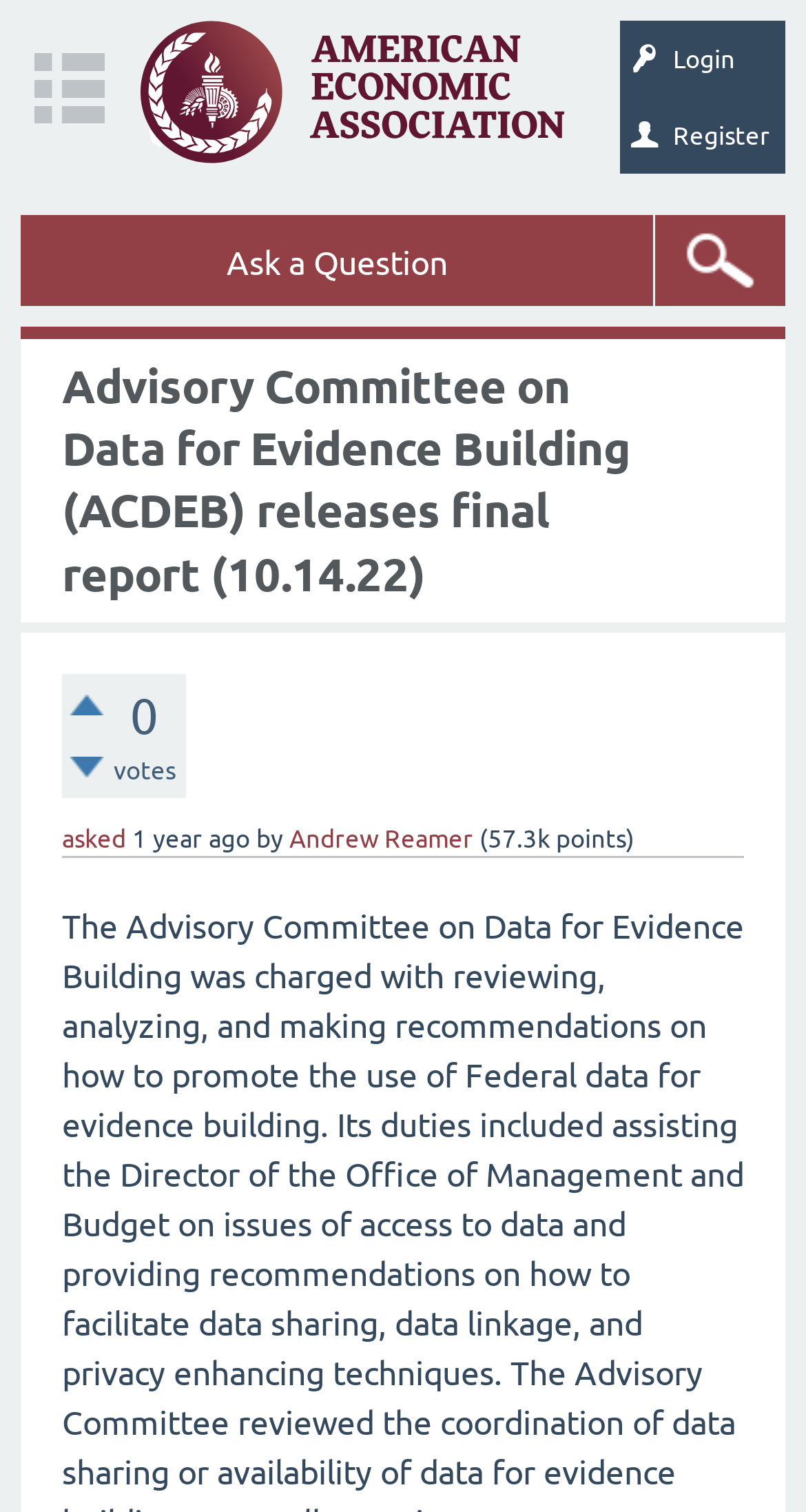Please provide a detailed answer to the question below by examining the image:
What is the name of the forum?

The name of the forum can be found in the link 'Economics Forum' which is located at the top of the webpage.